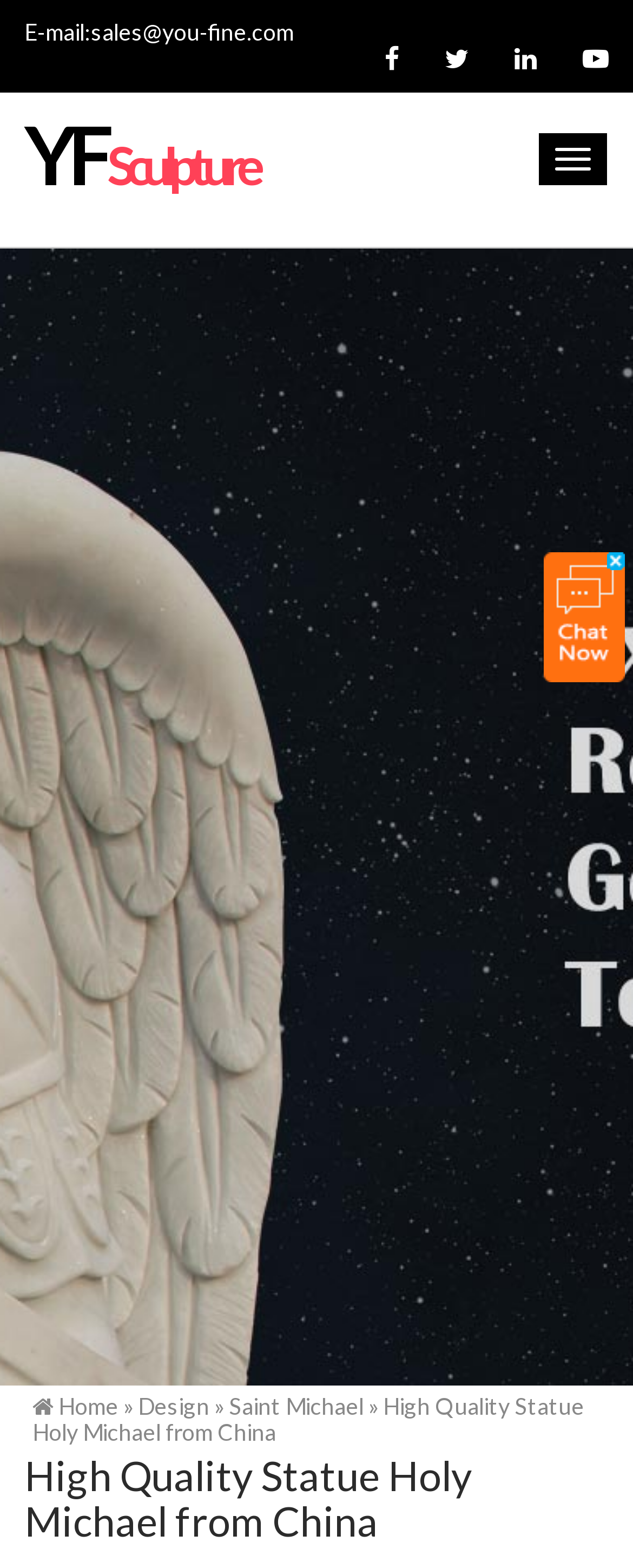What is the name of the company?
Please give a detailed answer to the question using the information shown in the image.

I found the company name by looking at the link element with the text 'YFSculpture' which is located at the top of the page.